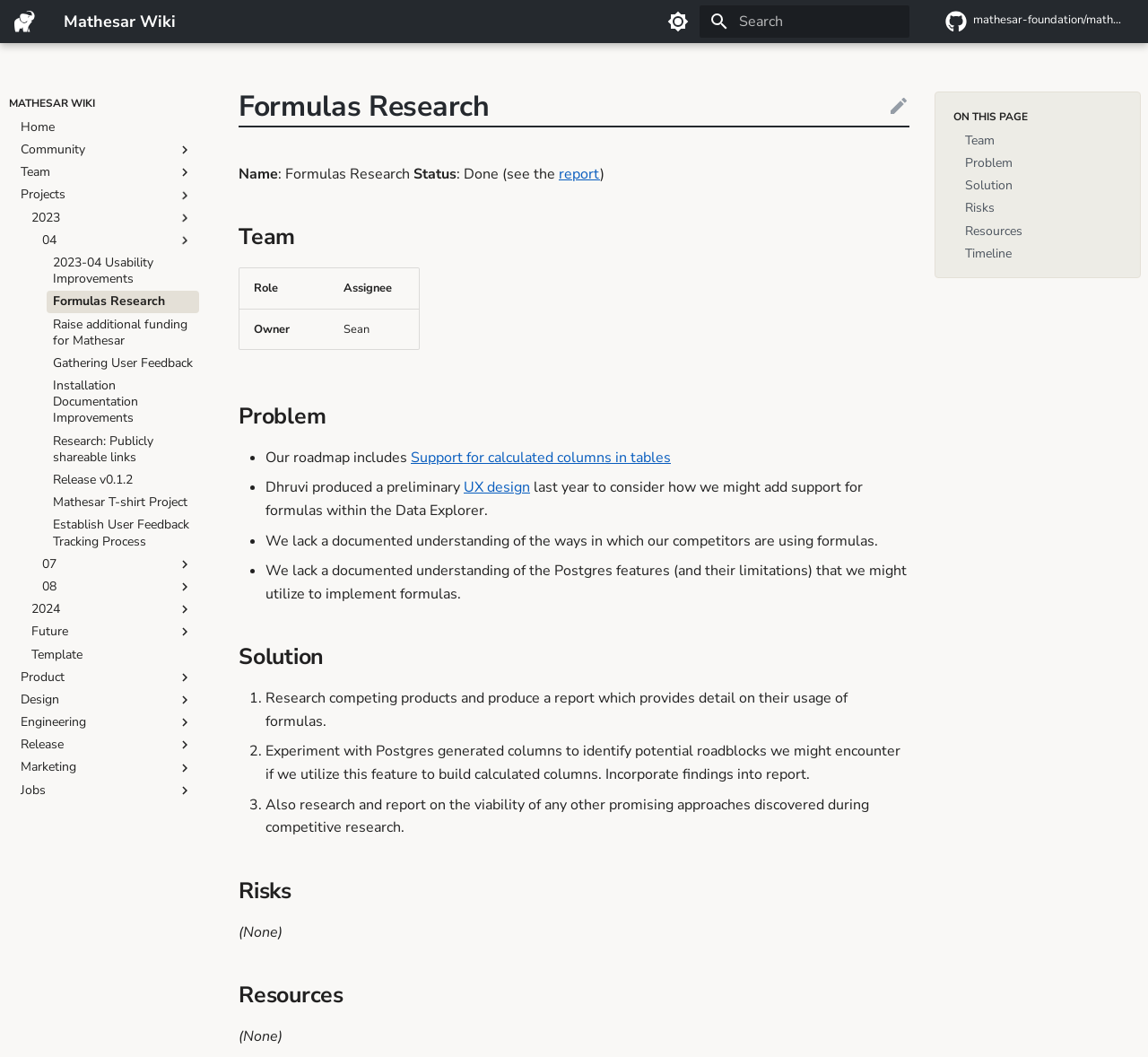Determine the bounding box coordinates of the section to be clicked to follow the instruction: "Search for something". The coordinates should be given as four float numbers between 0 and 1, formatted as [left, top, right, bottom].

[0.609, 0.005, 0.792, 0.036]